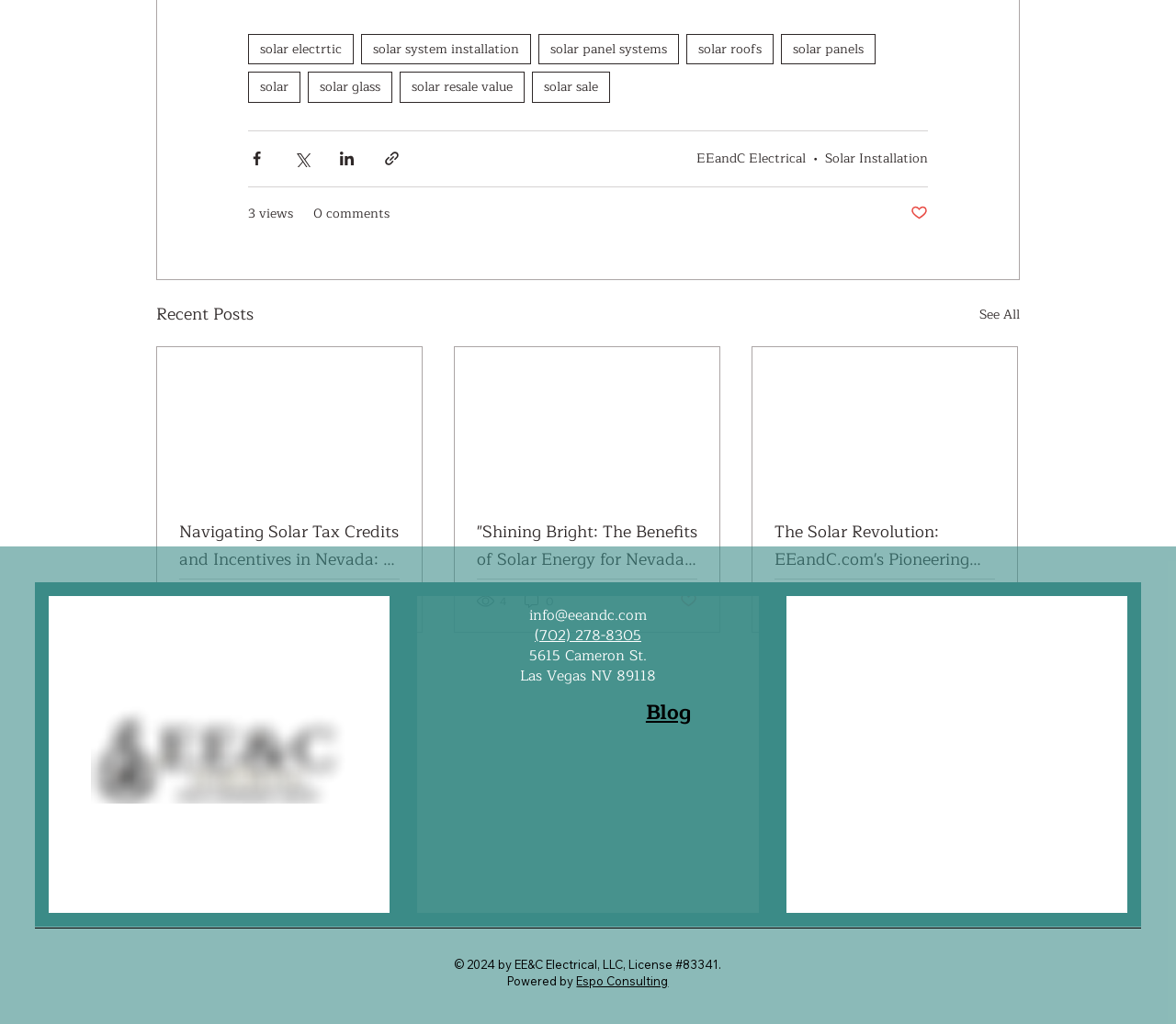Determine the bounding box coordinates of the region to click in order to accomplish the following instruction: "Click on the 'EEandC Electrical' link". Provide the coordinates as four float numbers between 0 and 1, specifically [left, top, right, bottom].

[0.592, 0.145, 0.685, 0.165]